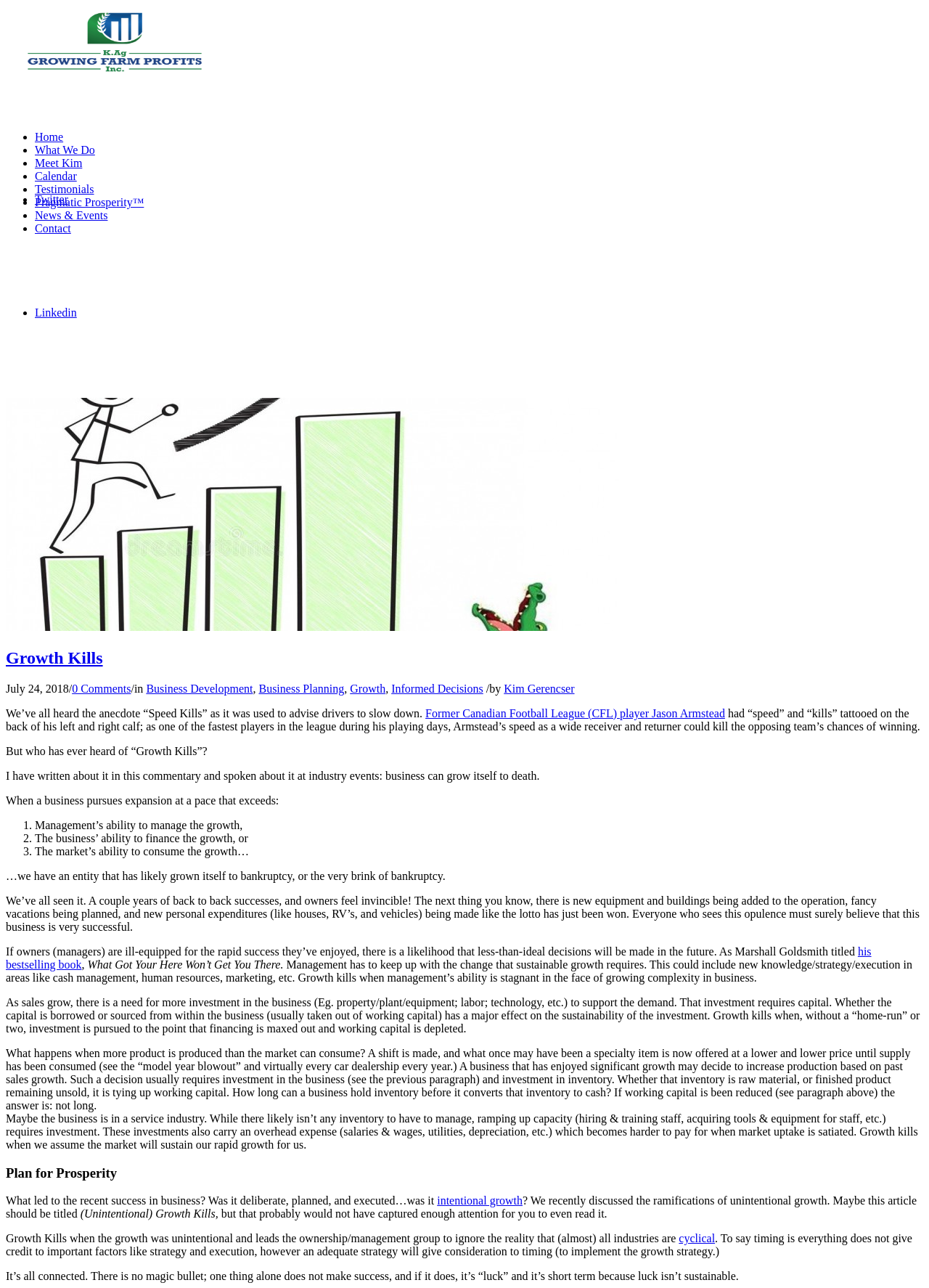Kindly determine the bounding box coordinates of the area that needs to be clicked to fulfill this instruction: "Read the article 'Growth Kills'".

[0.006, 0.503, 0.994, 0.54]